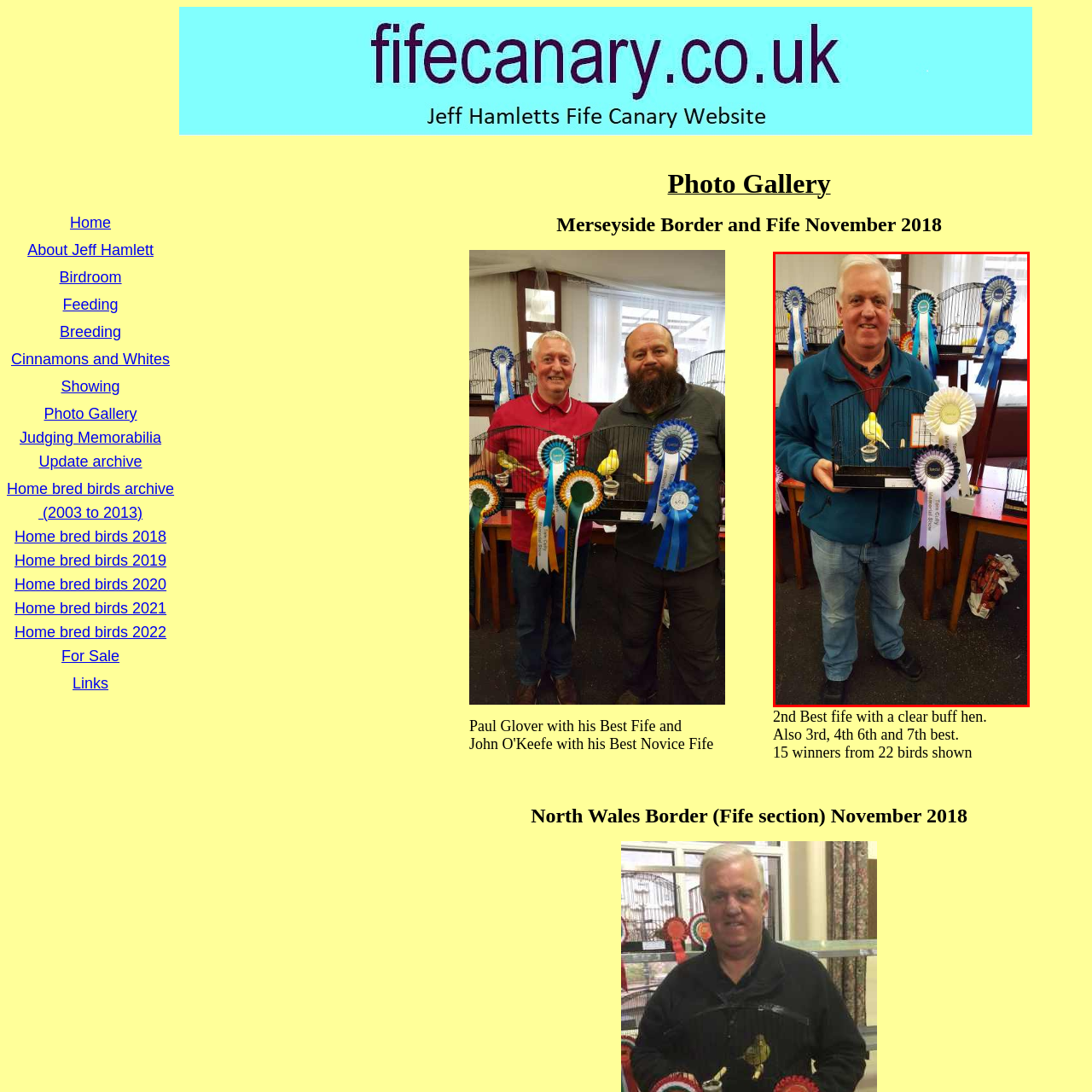Offer an in-depth caption for the image content enclosed by the red border.

In this vibrant photograph, a proud participant stands at a bird show, showcasing his achievements. He holds a black cage with a bright yellow bird perched inside, symbolic of his success in the competition. In his other hand, he displays multiple rosettes, indicating various accolades received for his bird. Behind him, several more cages are visible, each adorned with blue ribbon awards, hinting at a spirited atmosphere of friendly competition. The scene suggests a celebration of aviculture, capturing not only the dedication of breeders but also the joy of showcasing their prized birds. This moment reflects the love for and pride in the hobby of bird breeding and showing, specifically within the context of the Merseyside Border and Fife event held in November 2018.